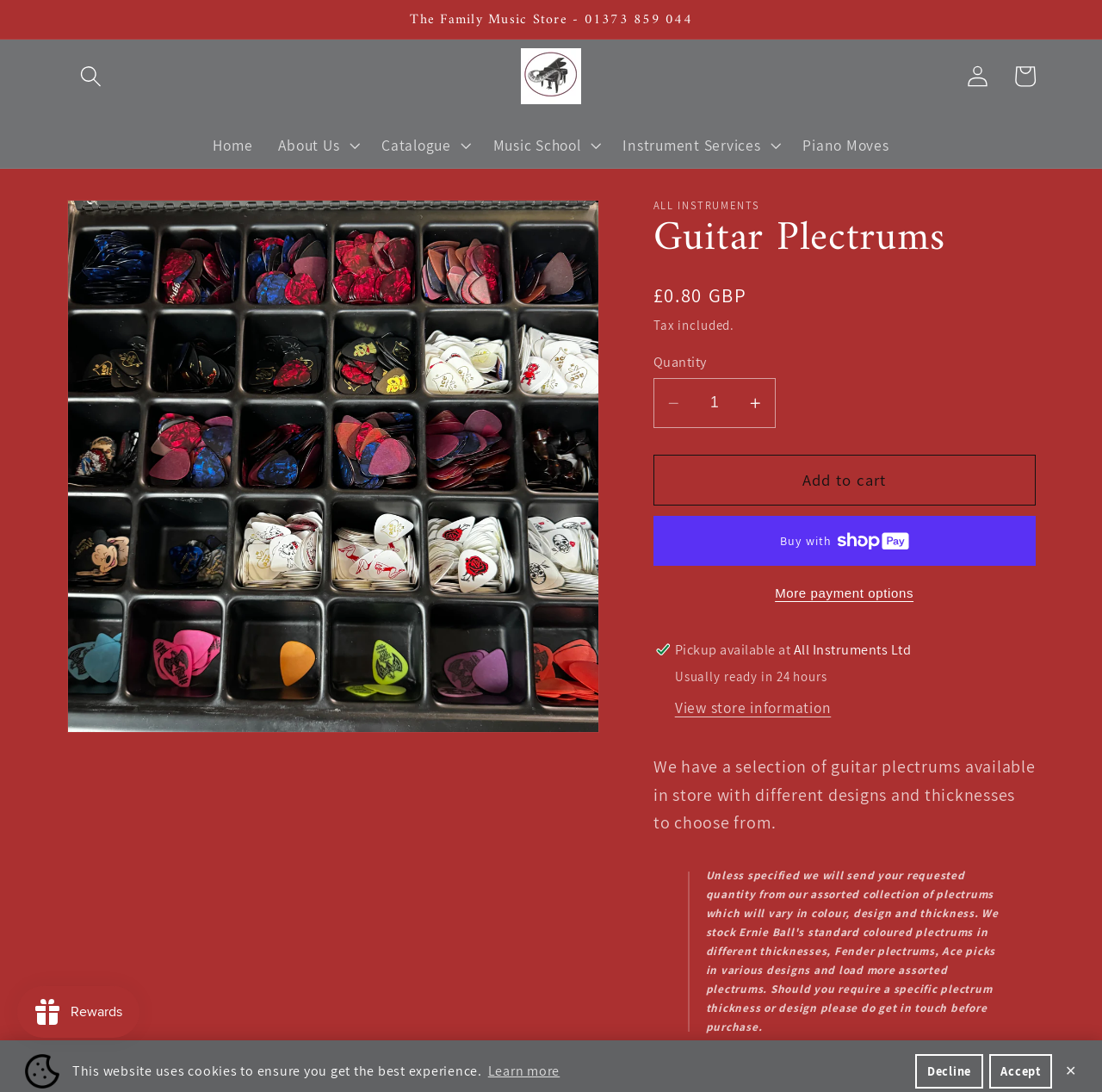Please provide the bounding box coordinates in the format (top-left x, top-left y, bottom-right x, bottom-right y). Remember, all values are floating point numbers between 0 and 1. What is the bounding box coordinate of the region described as: Log in

[0.865, 0.048, 0.908, 0.091]